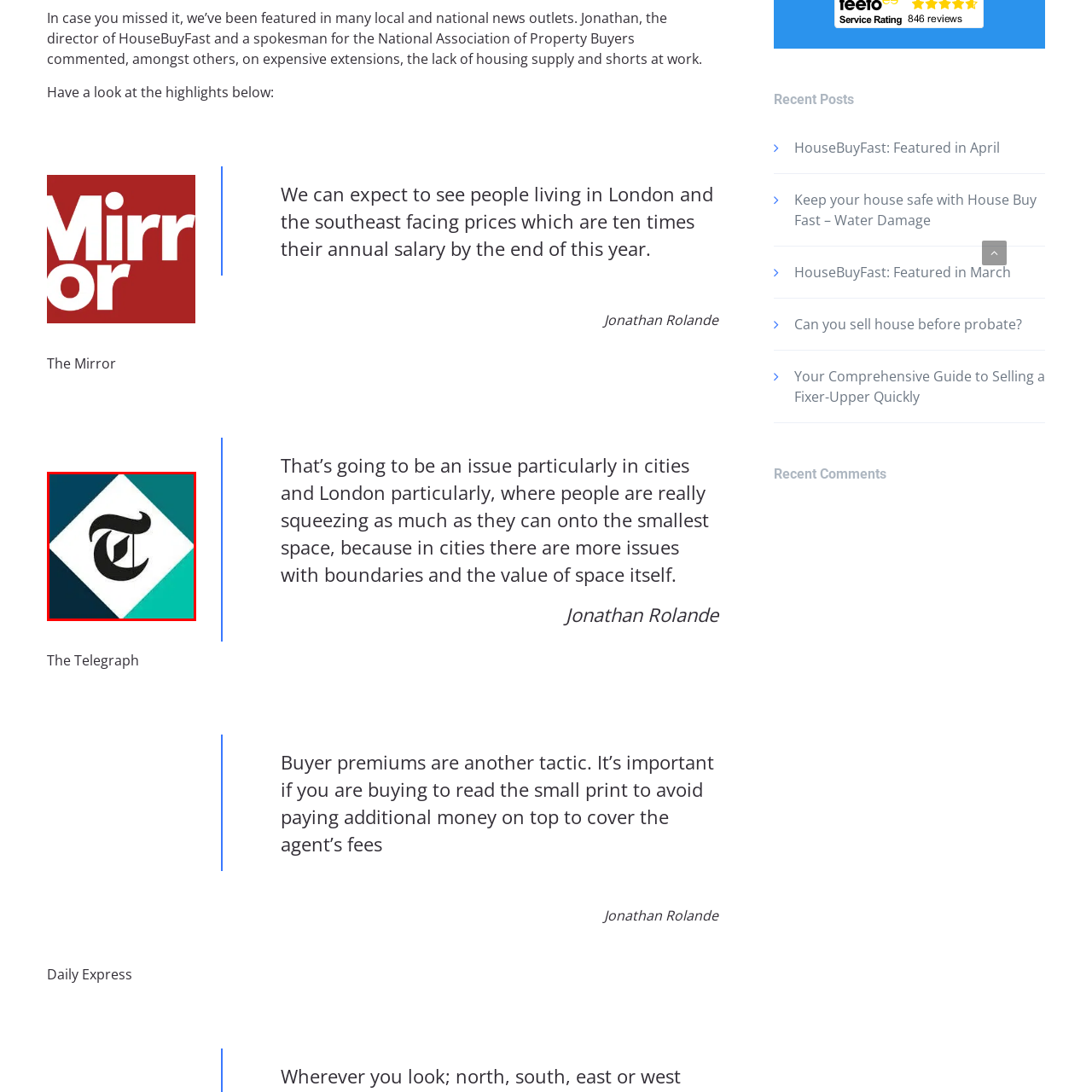Observe the area inside the red box, What is Jonathan Rolande noted for? Respond with a single word or phrase.

Real estate and housing market trends